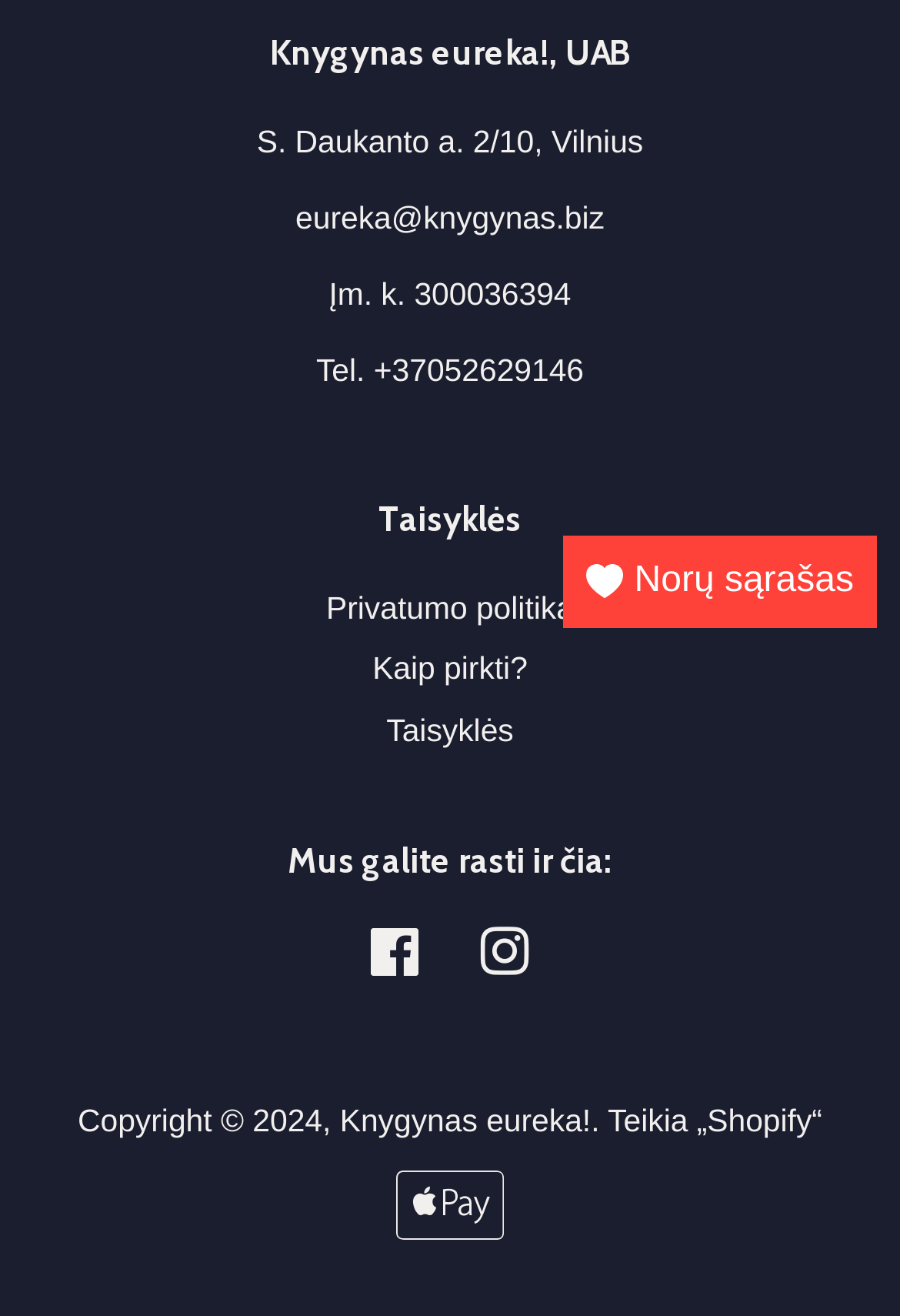Please determine the bounding box coordinates for the element with the description: "Taisyklės".

[0.429, 0.541, 0.571, 0.568]